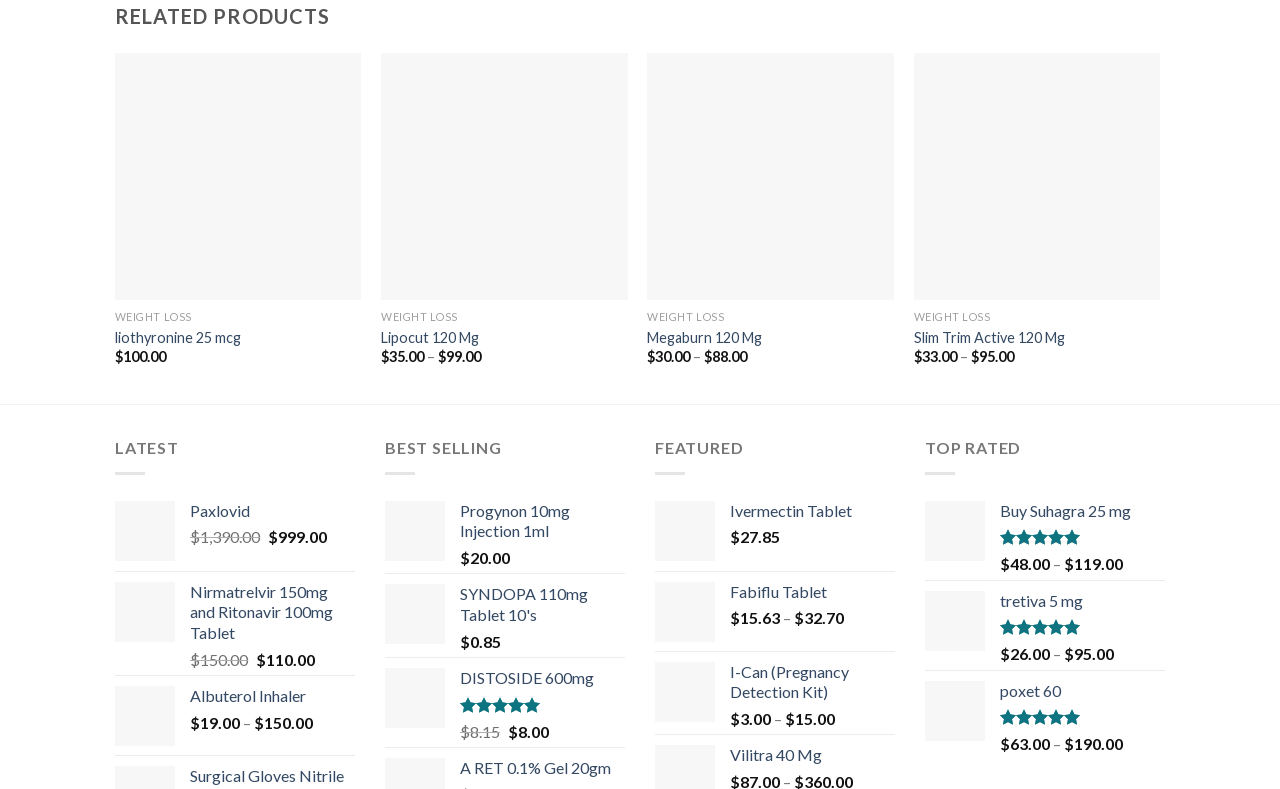Identify the bounding box coordinates of the region that should be clicked to execute the following instruction: "View details of Paxlovid".

[0.148, 0.634, 0.277, 0.661]